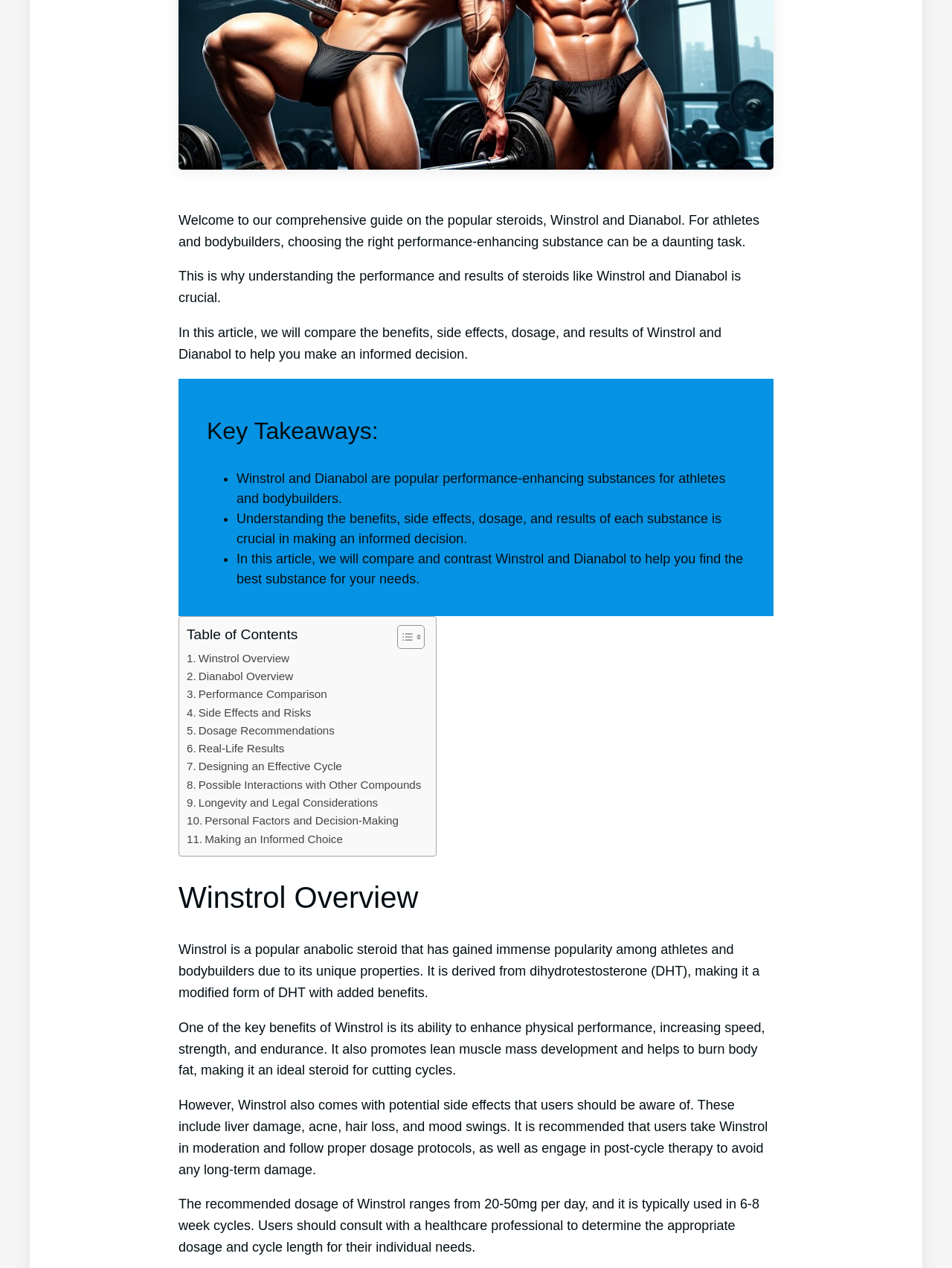Locate the bounding box of the UI element described in the following text: "Possible Interactions with Other Compounds".

[0.196, 0.612, 0.443, 0.626]